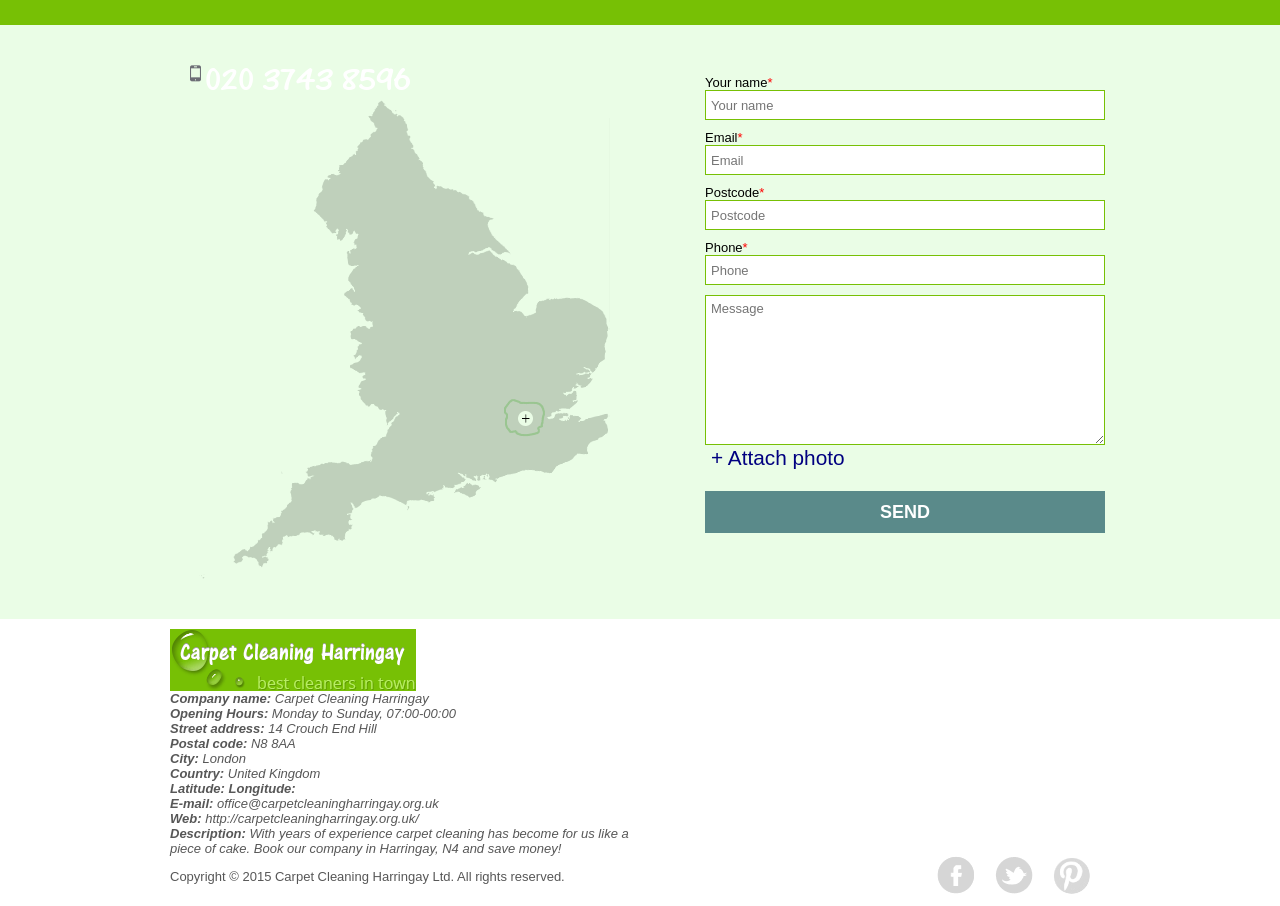What is the email address of the company?
Examine the webpage screenshot and provide an in-depth answer to the question.

I found the email address by looking at the 'E-mail:' label and its corresponding link text, which is 'office@carpetcleaningharringay.org.uk'.